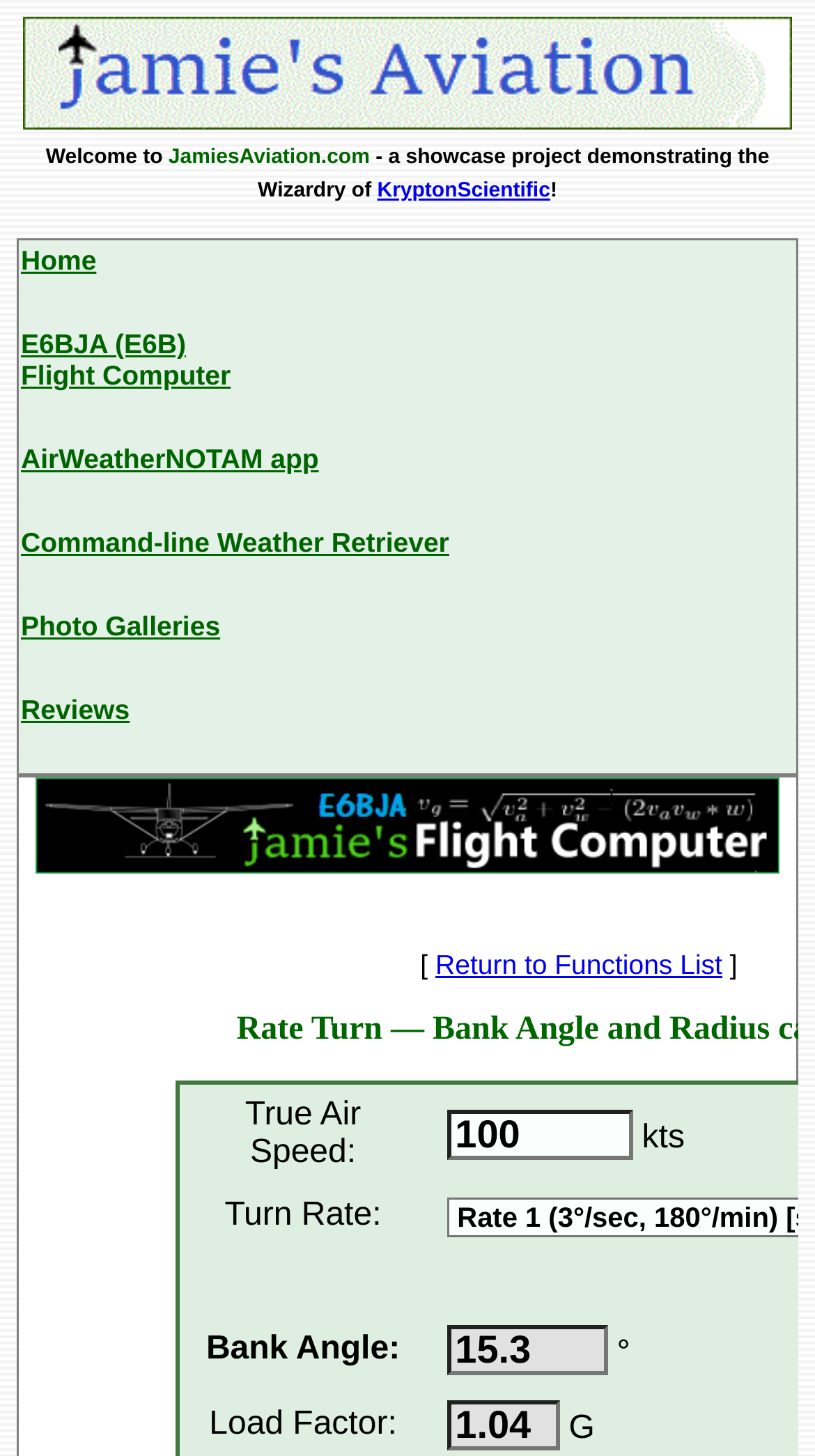Determine the bounding box for the UI element that matches this description: "AirWeatherNOTAM app".

[0.023, 0.303, 0.977, 0.327]